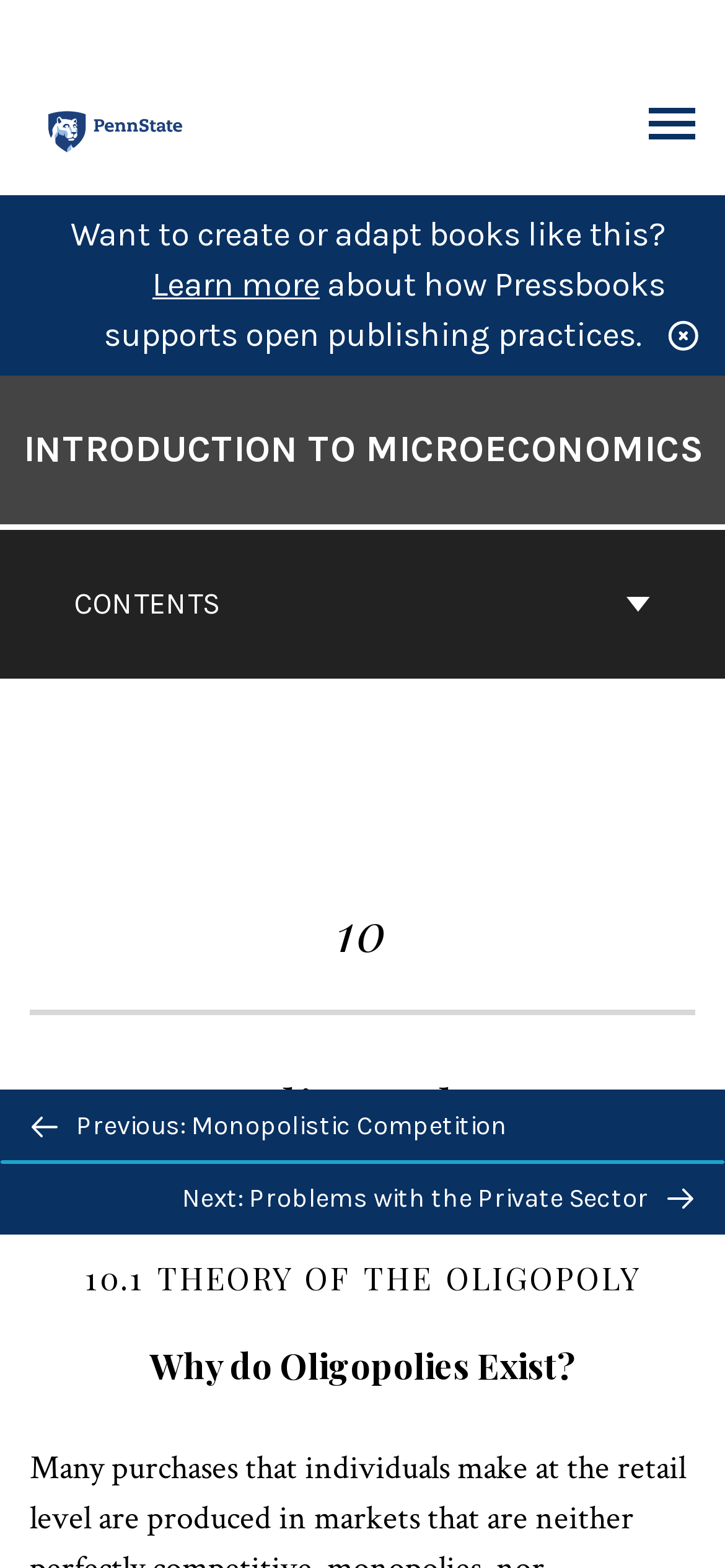Select the bounding box coordinates of the element I need to click to carry out the following instruction: "Go back to top".

[0.449, 0.638, 0.551, 0.685]